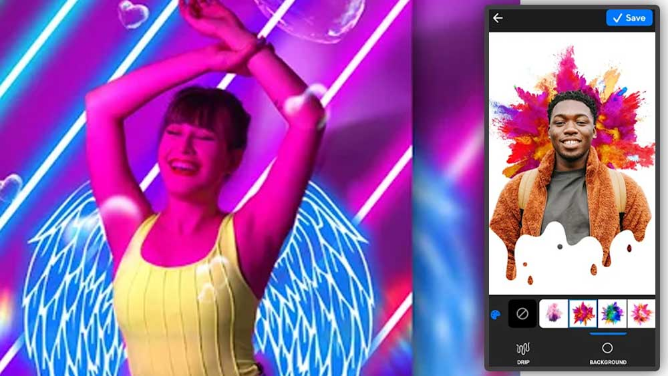Give a thorough and detailed caption for the image.

The image showcases a vibrant scene from the NeonArt Photo Editor application. On the left, a joyful individual is captured mid-dance, wearing a bright yellow tank top. Behind her, dynamic neon lights in hues of pink and blue create an energetic backdrop, emphasizing the lively atmosphere. She appears to be surrounded by ethereal, glowing wings, adding a whimsical touch to the composition.

On the right side of the image, the app interface is visible, displaying editing options. A smiling model is featured with a colorful splash effect surrounding him, illustrating the creative neon graphics available through the app. The editing tools allow users to adjust the background and apply various effects, inviting them to explore their artistic side and enhance their photos with eye-catching elements. The overall theme reflects the fun and artistic possibilities that the NeonArt Photo Editor offers for creating unique and striking images.